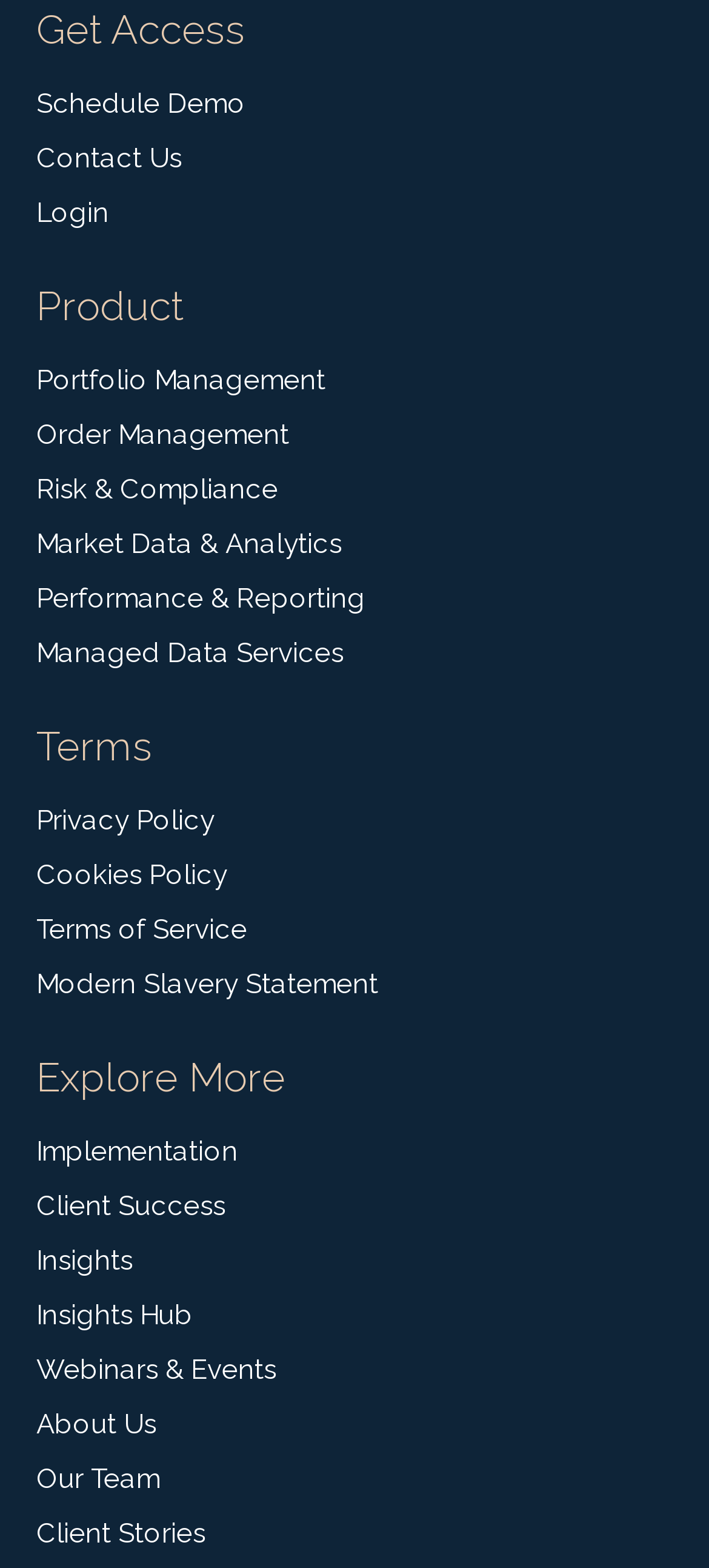Please find the bounding box for the UI component described as follows: "Socials".

None